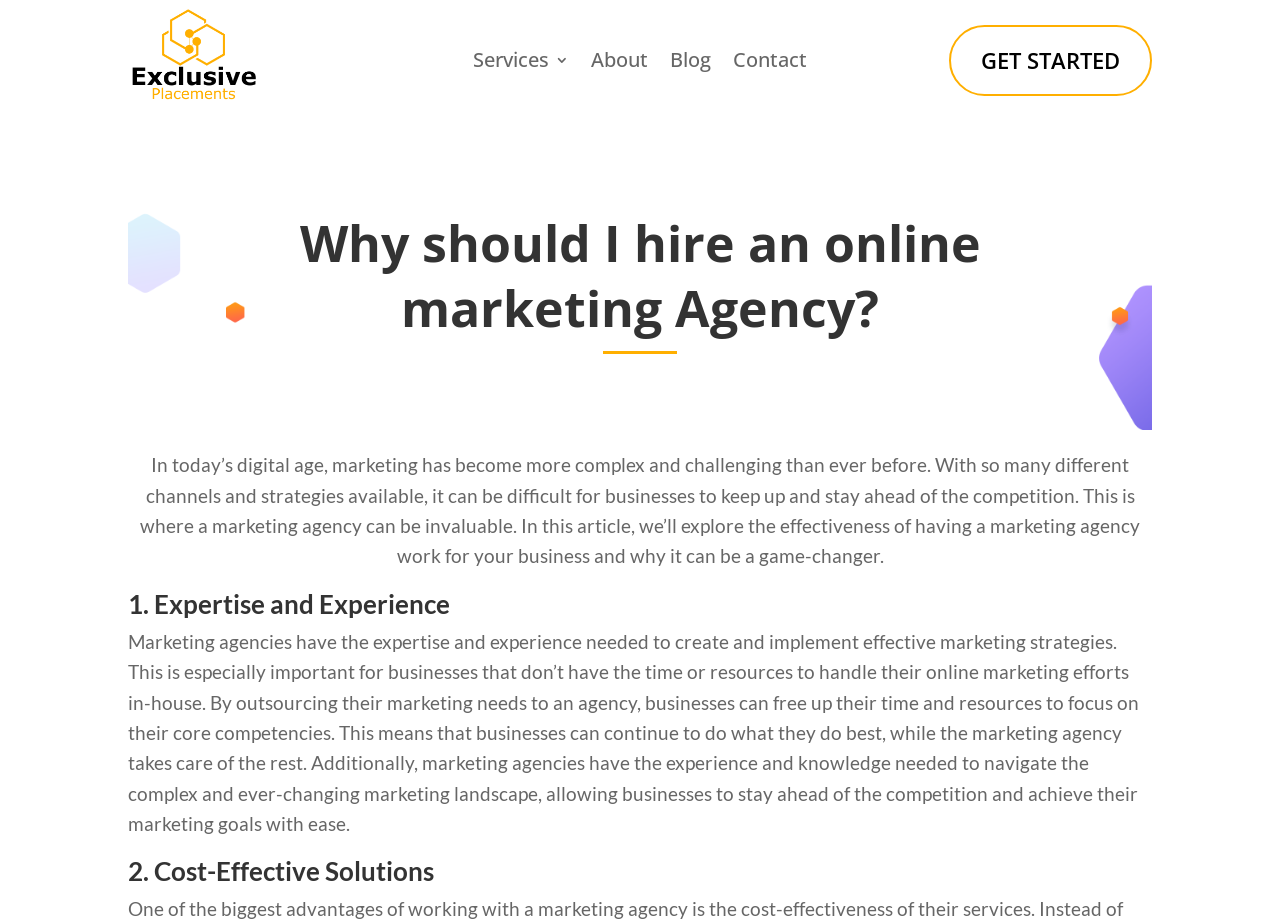What is the main topic of this article?
Kindly give a detailed and elaborate answer to the question.

Based on the webpage content, the main topic of this article is about the benefits of hiring an online marketing agency, as indicated by the heading 'Why should I hire an online marketing Agency?' and the subsequent paragraphs discussing the advantages of outsourcing marketing efforts.